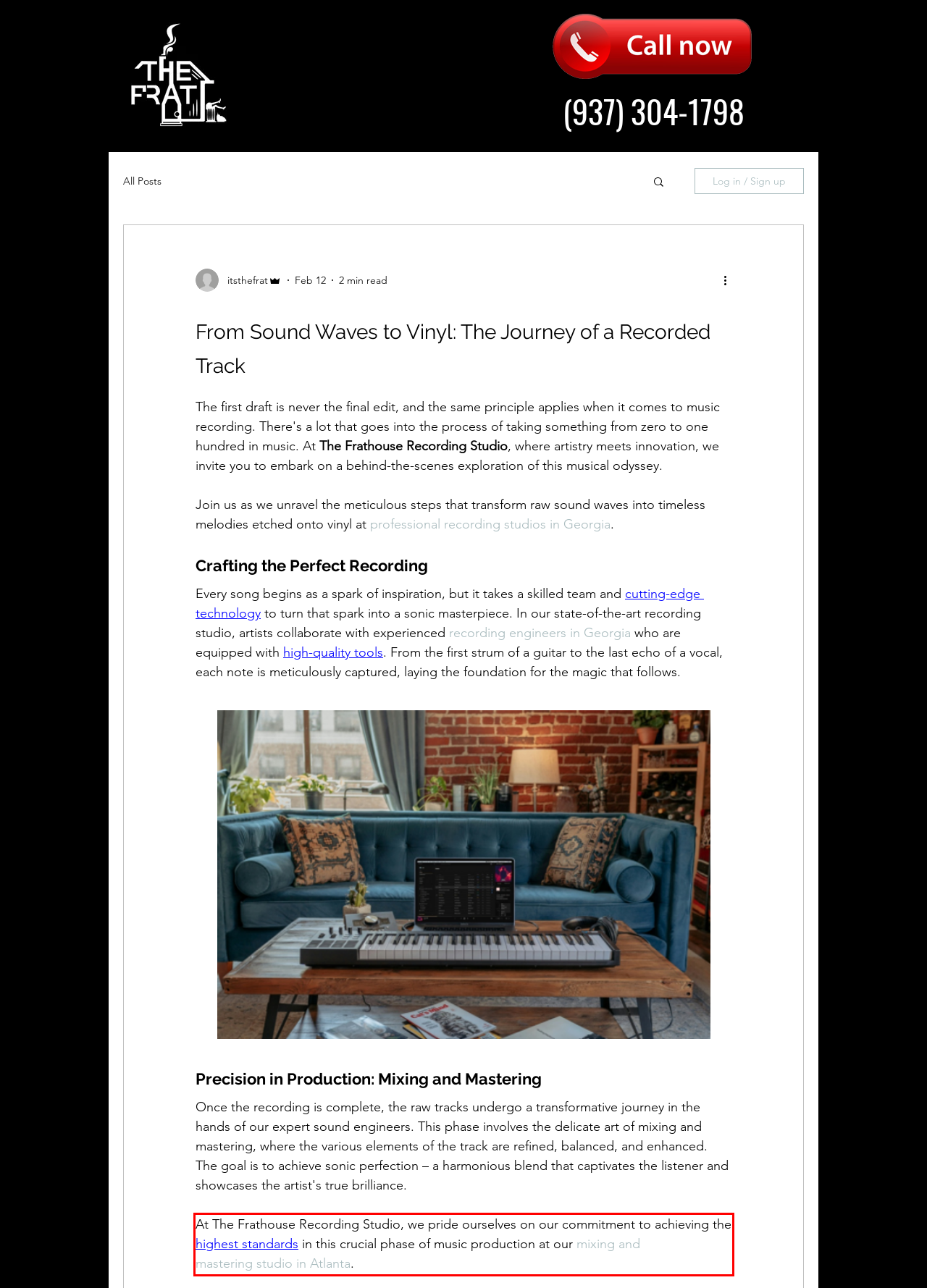Inspect the webpage screenshot that has a red bounding box and use OCR technology to read and display the text inside the red bounding box.

At The Frathouse Recording Studio, we pride ourselves on our commitment to achieving the highest standards in this crucial phase of music production at our mixing and mastering studio in Atlanta.